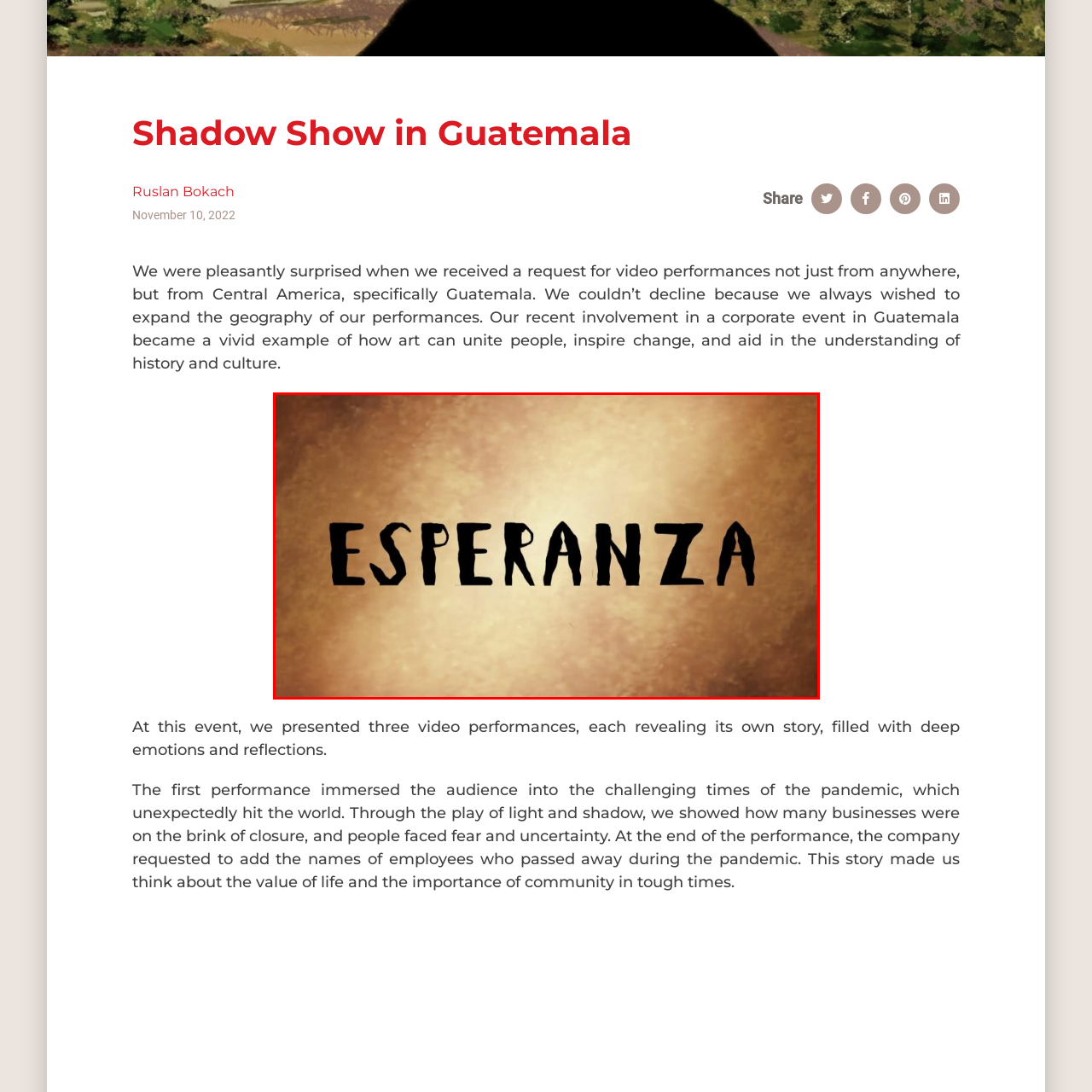Give a thorough account of what is shown in the red-encased segment of the image.

The image features the word "ESPERANZA," rendered in a stylized font against a warm, textured background that evokes a sense of depth and emotion. This presentation aligns with the theme of a shadow theater performance that the accompanying text discusses, notably a corporate event held in Guatemala. The performance emphasized the importance of hope and resilience during challenging times, particularly in the context of the pandemic. The evocative nature of the word "ESPERANZA," which means "hope" in Spanish, captures the essence of the stories conveyed through the art of shadow play, portraying deep emotions and reflections on community and the human experience.